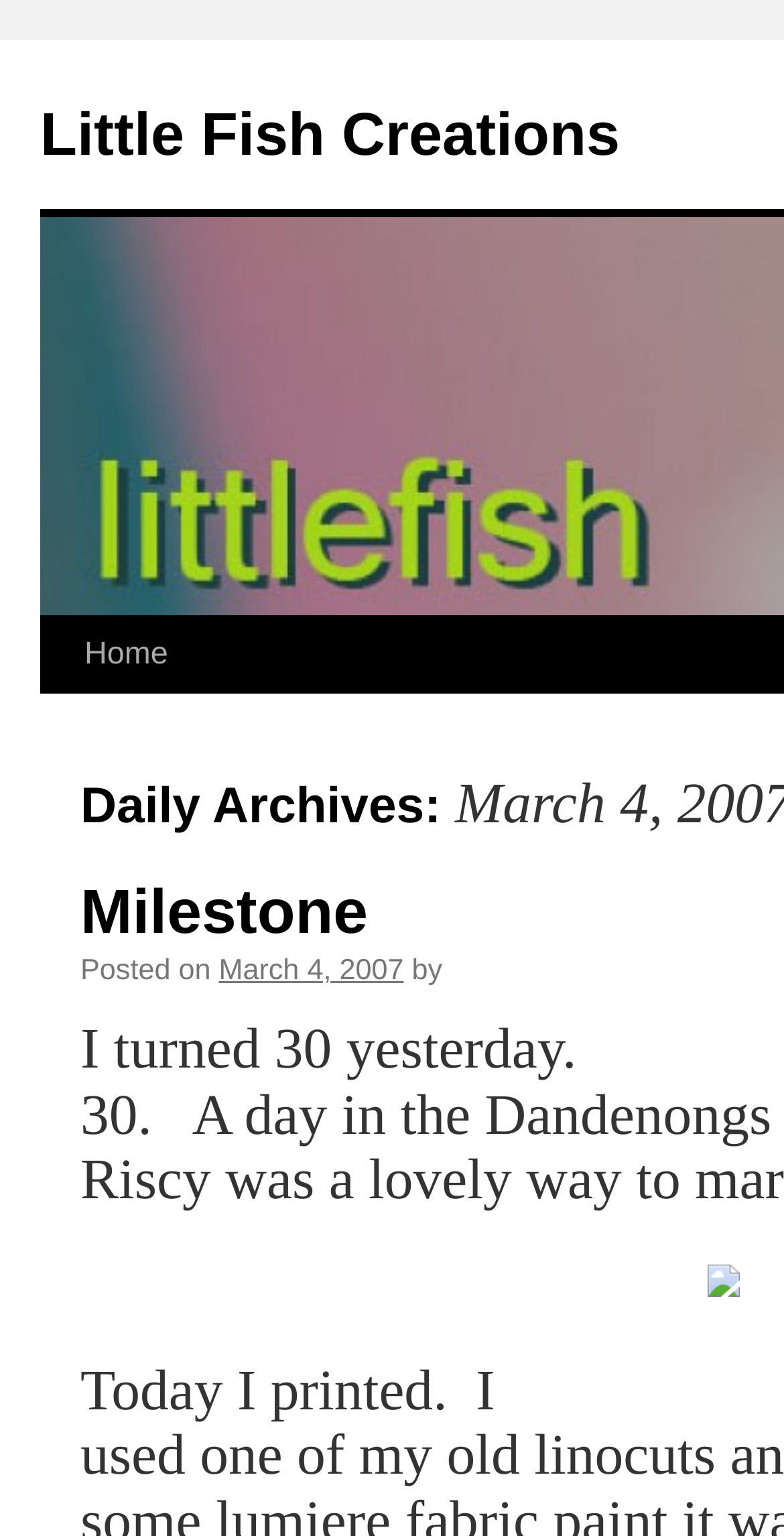What did the author do today?
Based on the screenshot, give a detailed explanation to answer the question.

The text 'Today I printed.' suggests that the author engaged in some printing activity on the current day.